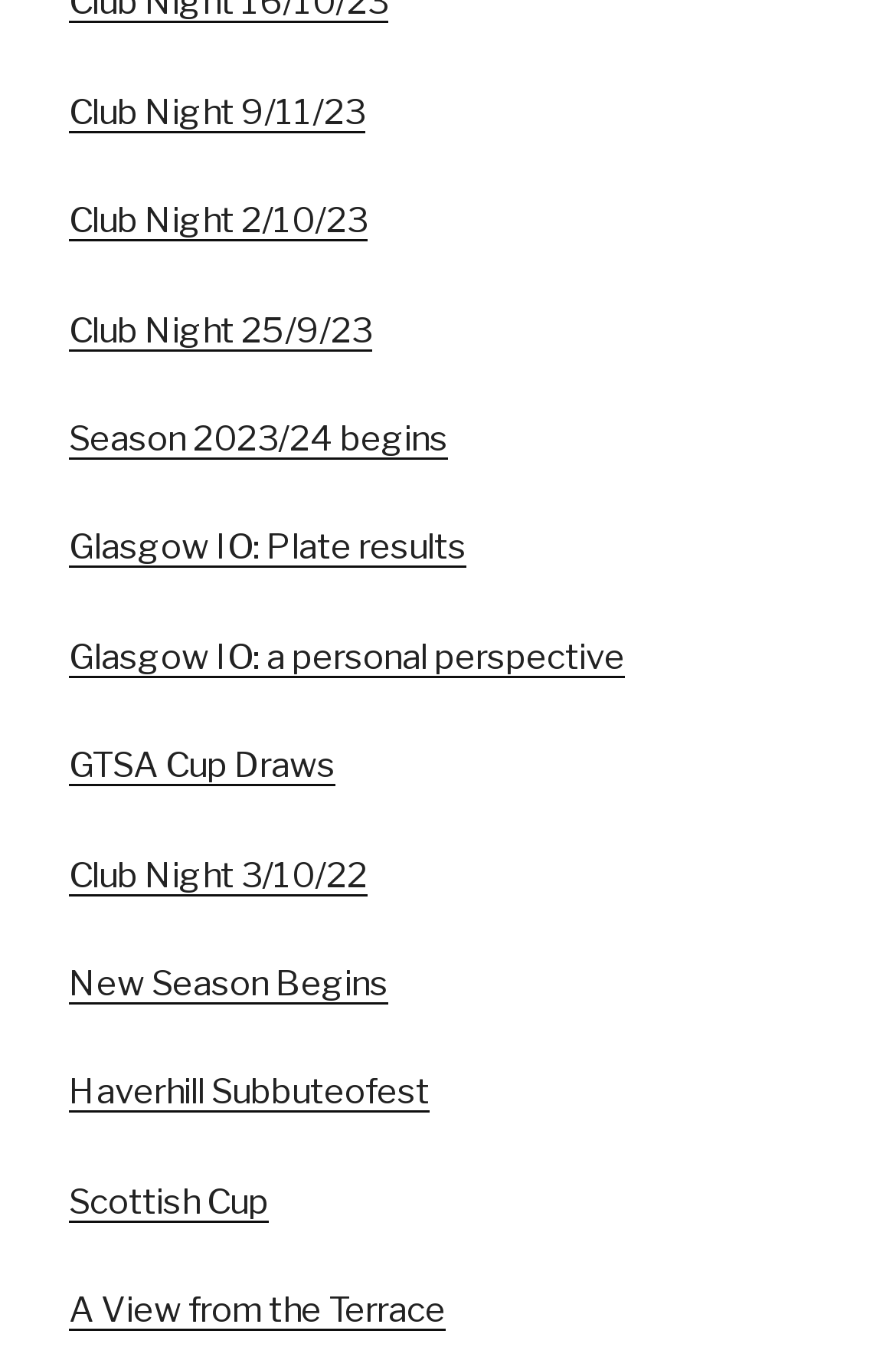Kindly provide the bounding box coordinates of the section you need to click on to fulfill the given instruction: "View Club Night 9/11/23 details".

[0.077, 0.067, 0.408, 0.098]